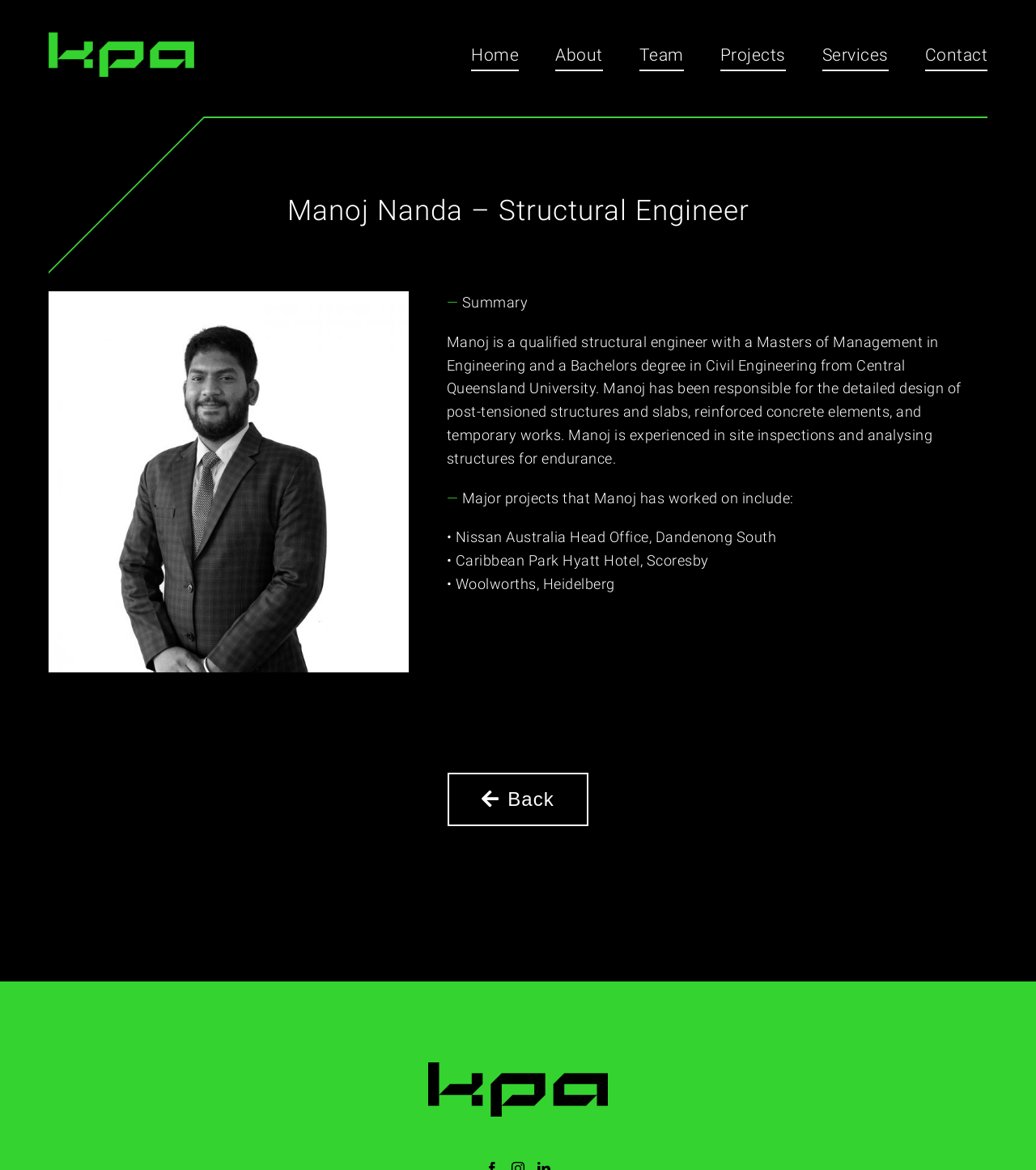What is the logo on the top left corner?
Based on the image, give a one-word or short phrase answer.

KPA Logo